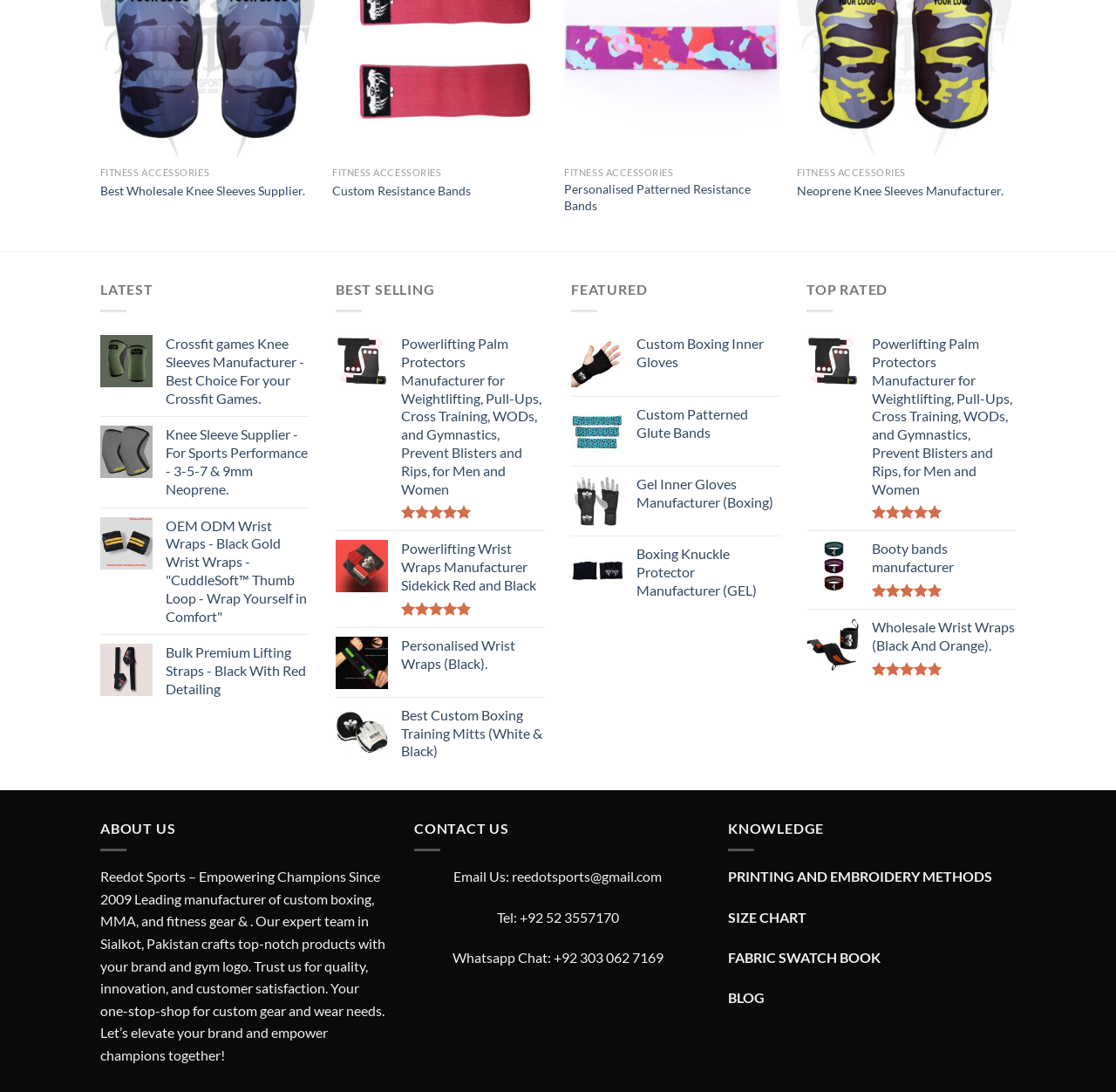What is the contact email address mentioned on this webpage?
Using the image, elaborate on the answer with as much detail as possible.

I located the contact information section on the webpage, which includes an email address 'reedotsports@gmail.com' where users can reach out to the company.